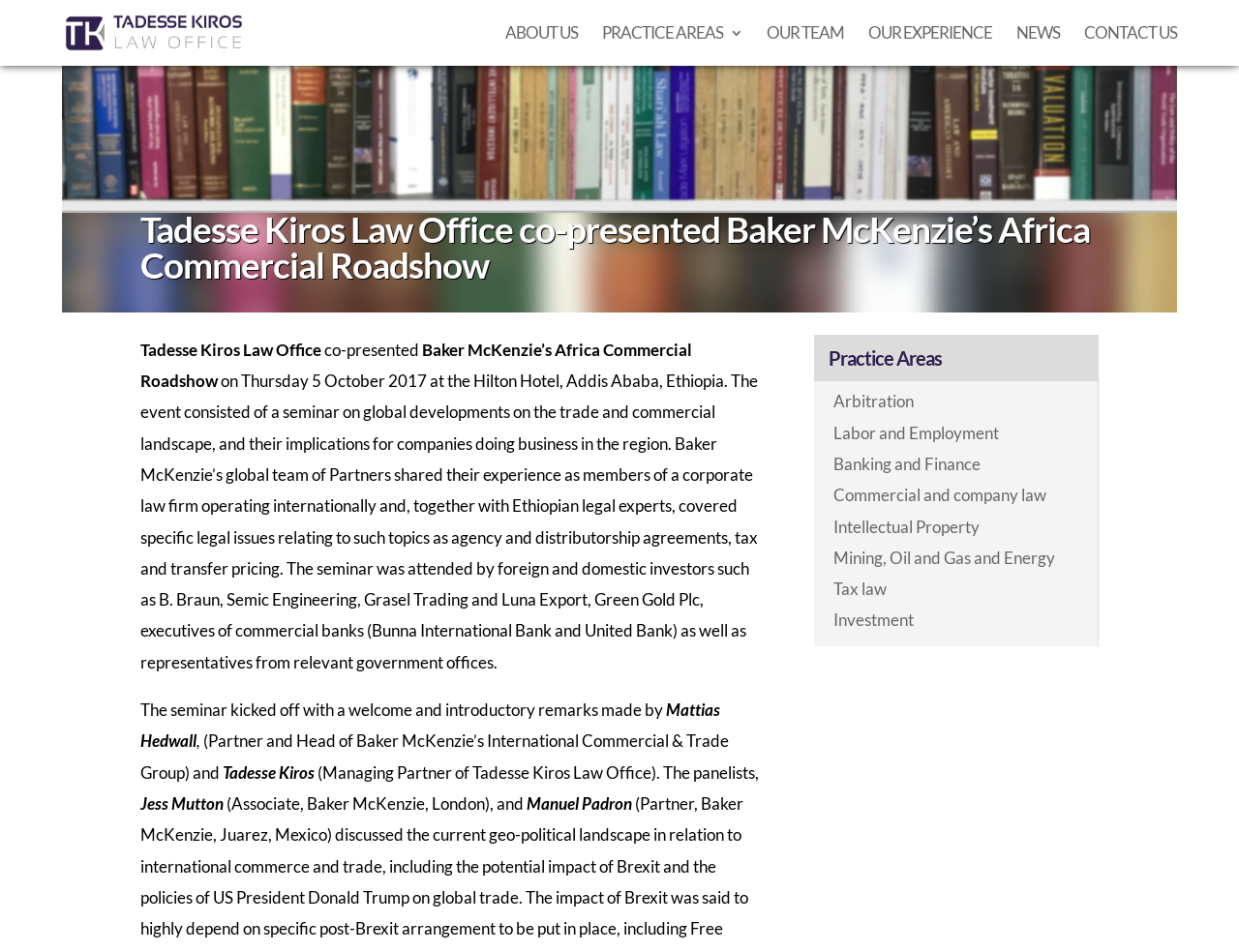What is the name of the law office that co-presented the Africa Commercial Roadshow?
Craft a detailed and extensive response to the question.

I found the answer by looking at the heading element that says 'Tadesse Kiros Law Office co-presented Baker McKenzie’s Africa Commercial Roadshow'.